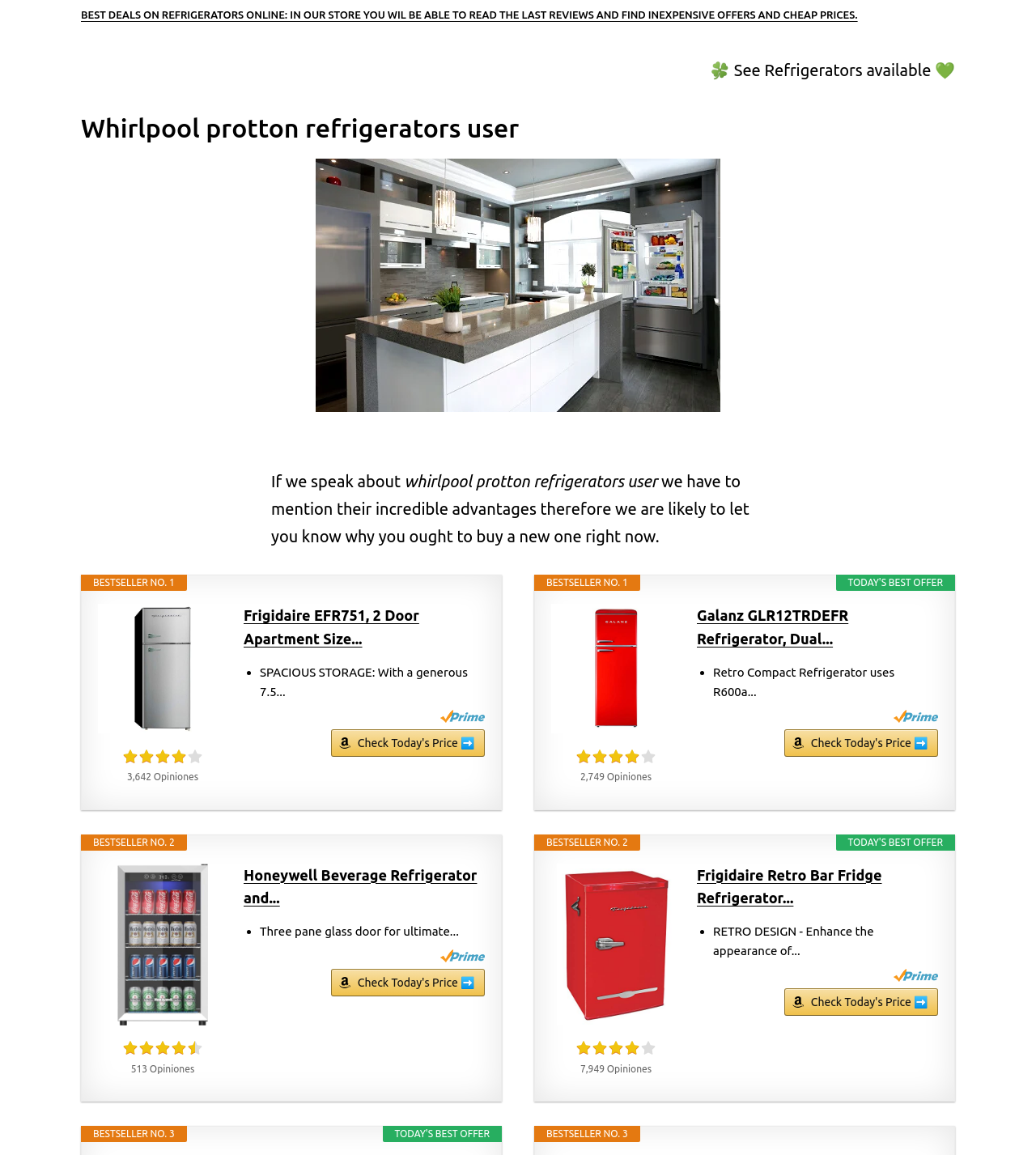How many opinions are there for the second bestseller?
Respond to the question with a well-detailed and thorough answer.

The second bestseller is the Honeywell Beverage Refrigerator and, and according to the text, it has 513 opinions, which can be seen from the '513 Opiniones' text.